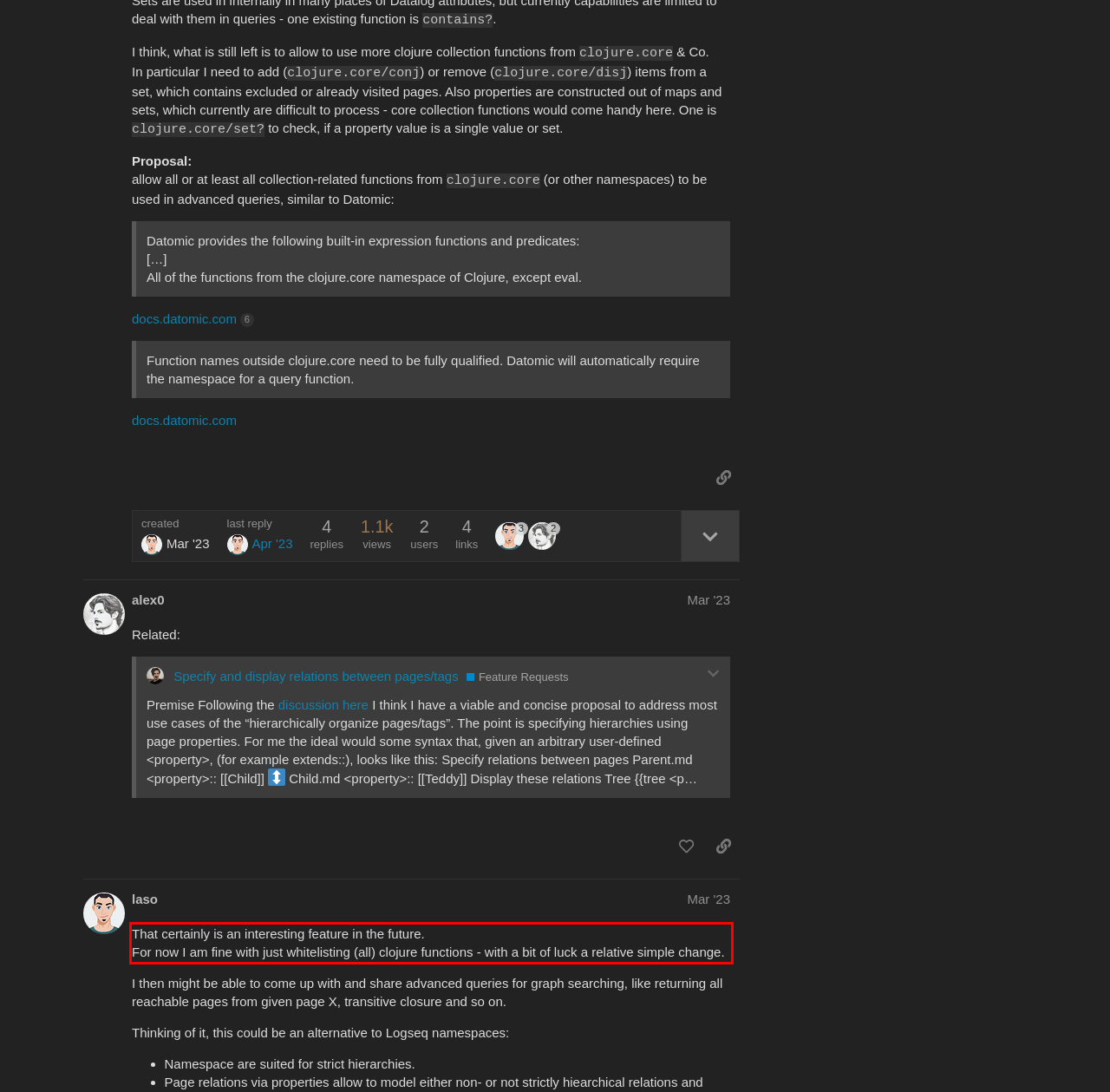Identify the text within the red bounding box on the webpage screenshot and generate the extracted text content.

That certainly is an interesting feature in the future. For now I am fine with just whitelisting (all) clojure functions - with a bit of luck a relative simple change.